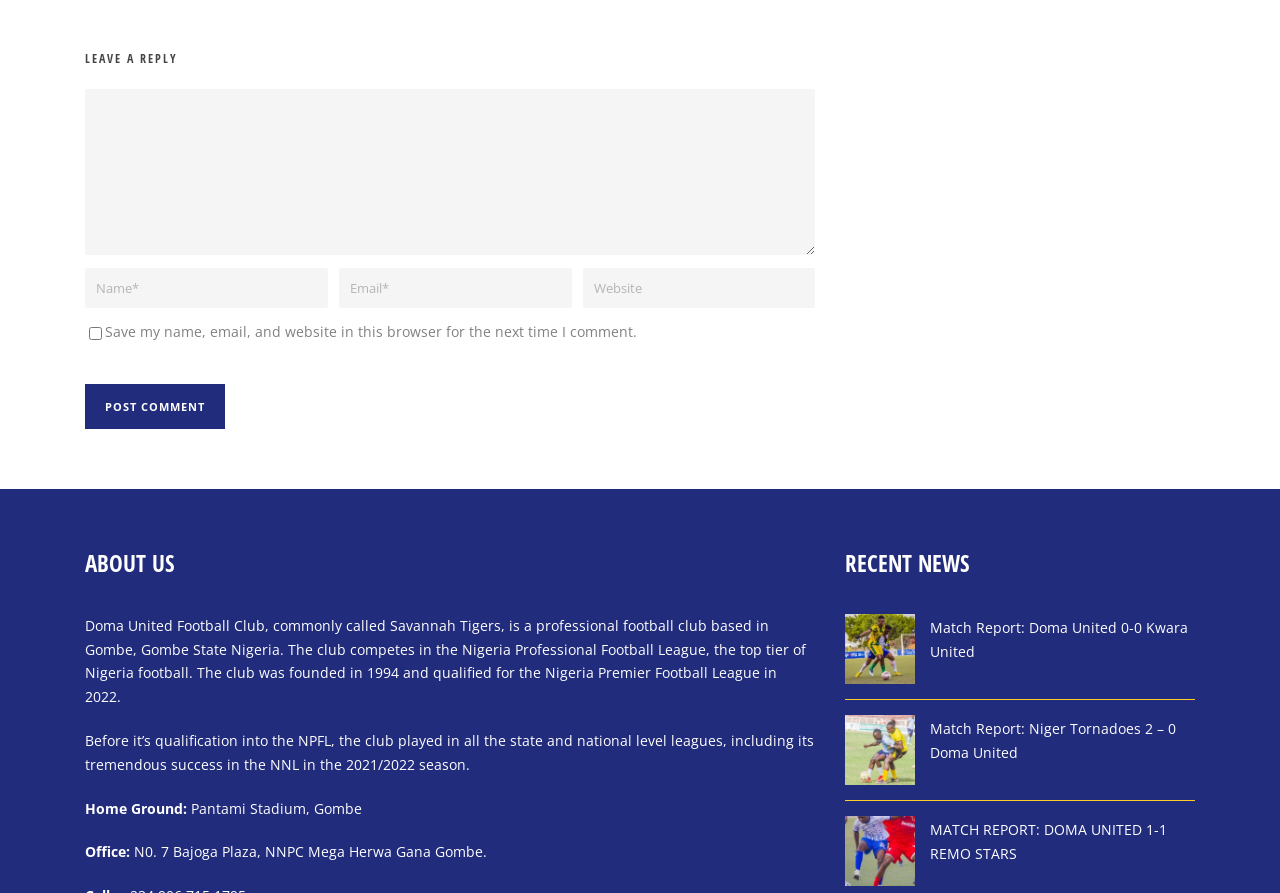Find the bounding box coordinates for the area that should be clicked to accomplish the instruction: "Read the About Us section".

[0.066, 0.615, 0.637, 0.648]